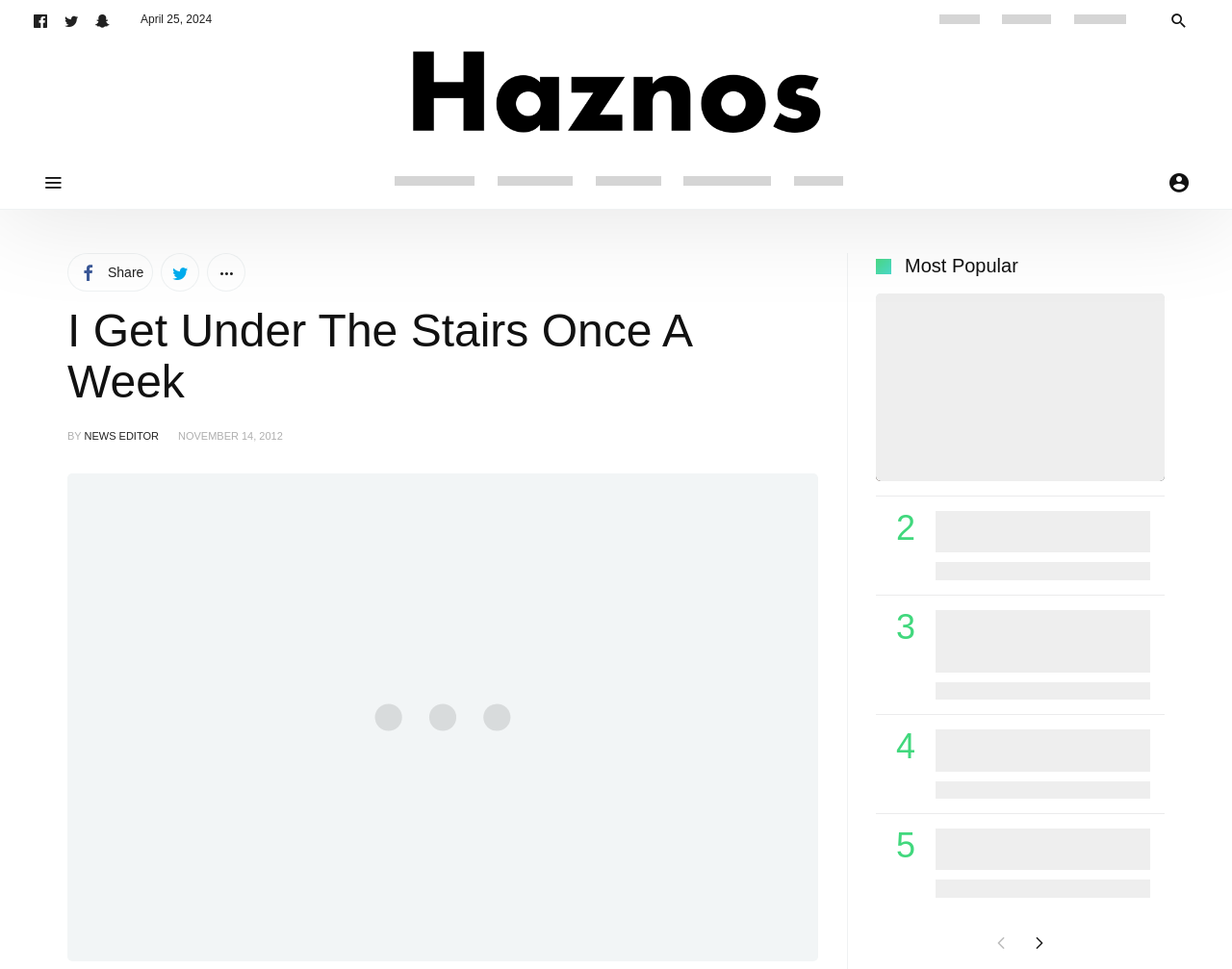Please answer the following question as detailed as possible based on the image: 
What is the title of the most popular article?

I looked at the section with the heading 'Most Popular' and found the article with the title 'What You Should Know About Breast Enlargements'.